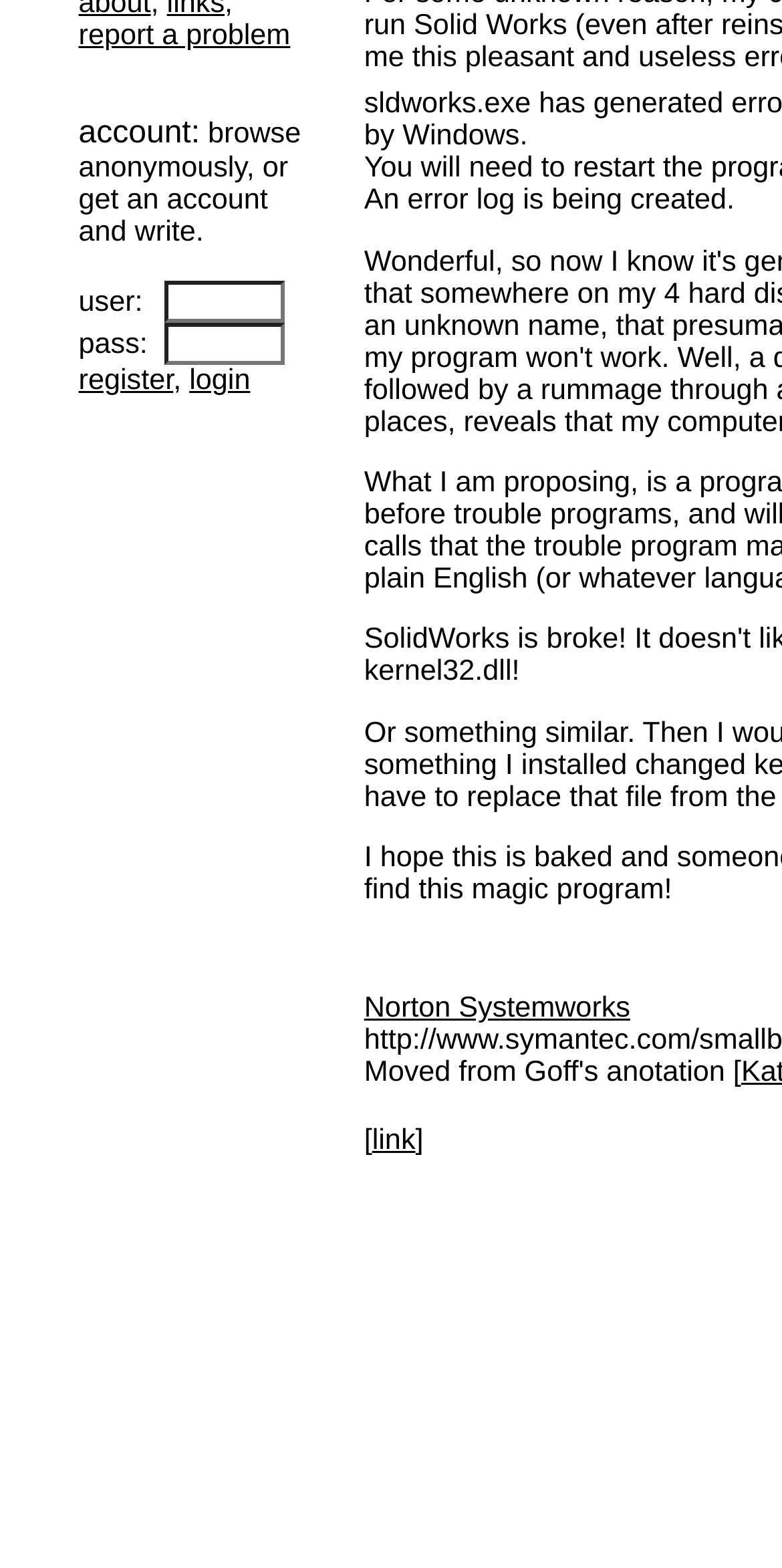Using the description "register", locate and provide the bounding box of the UI element.

[0.1, 0.233, 0.222, 0.253]